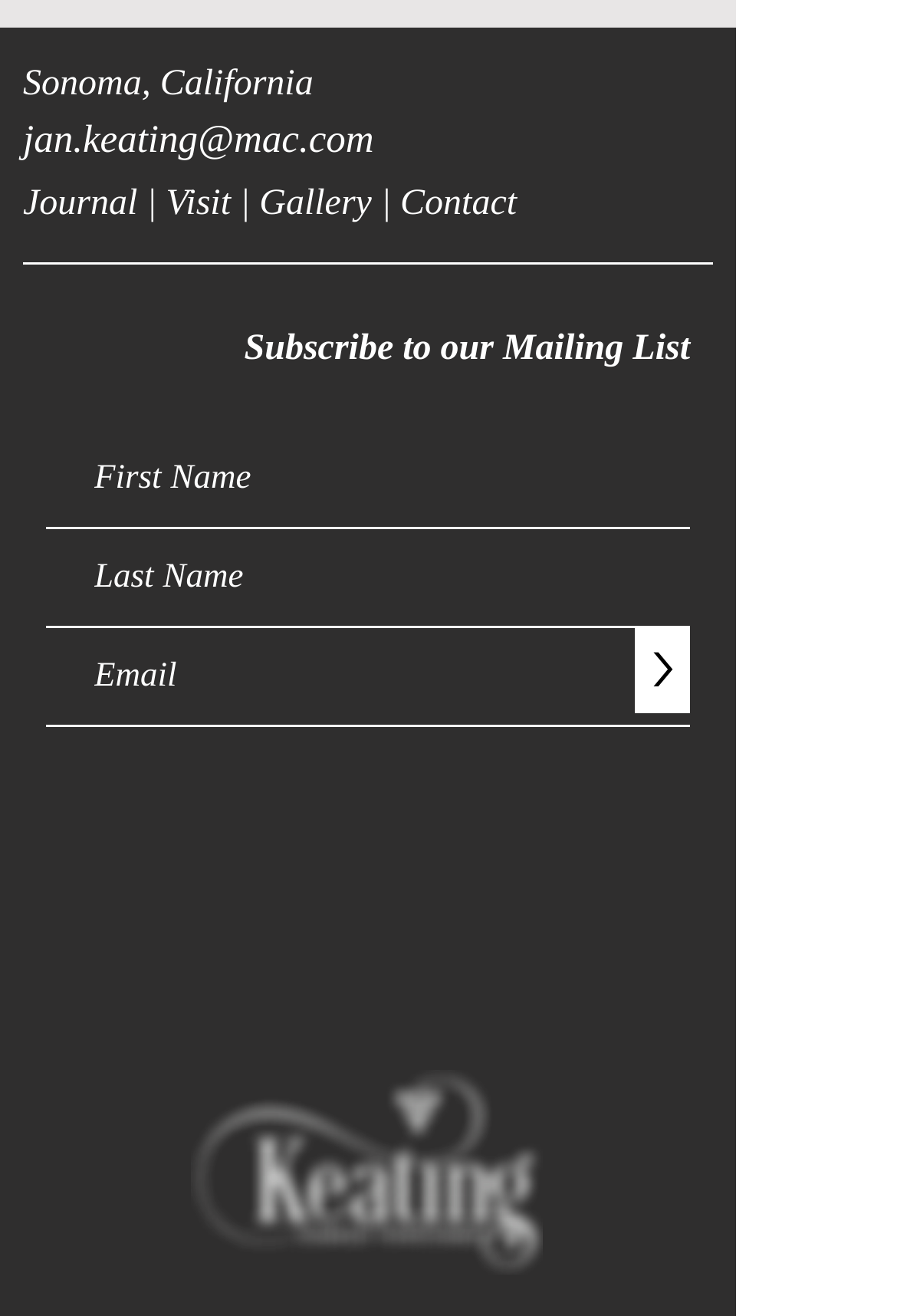Highlight the bounding box coordinates of the element that should be clicked to carry out the following instruction: "Follow on Instagram". The coordinates must be given as four float numbers ranging from 0 to 1, i.e., [left, top, right, bottom].

[0.679, 0.068, 0.769, 0.129]